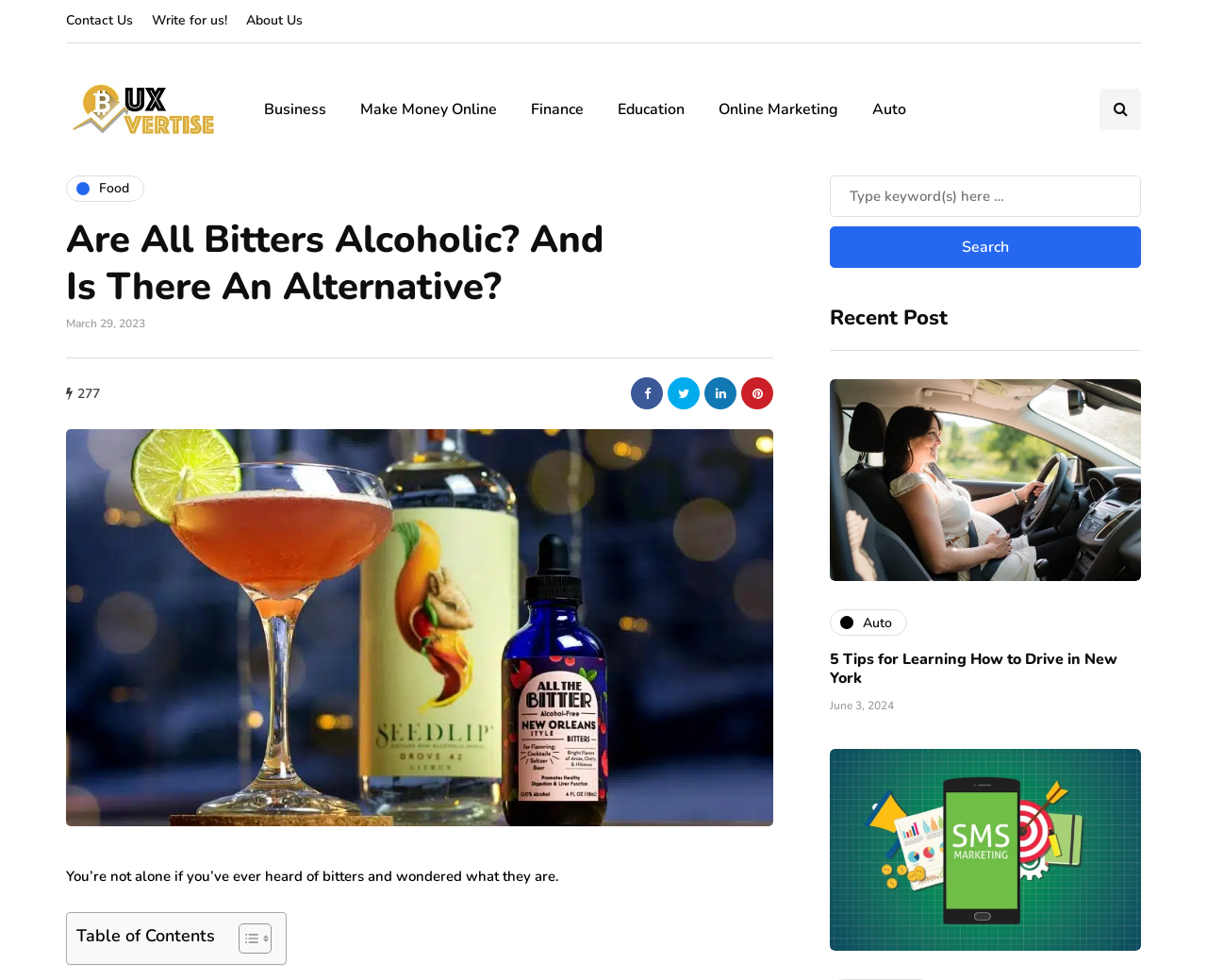Can you specify the bounding box coordinates for the region that should be clicked to fulfill this instruction: "Click the Skip Hire Norfolk logo".

None